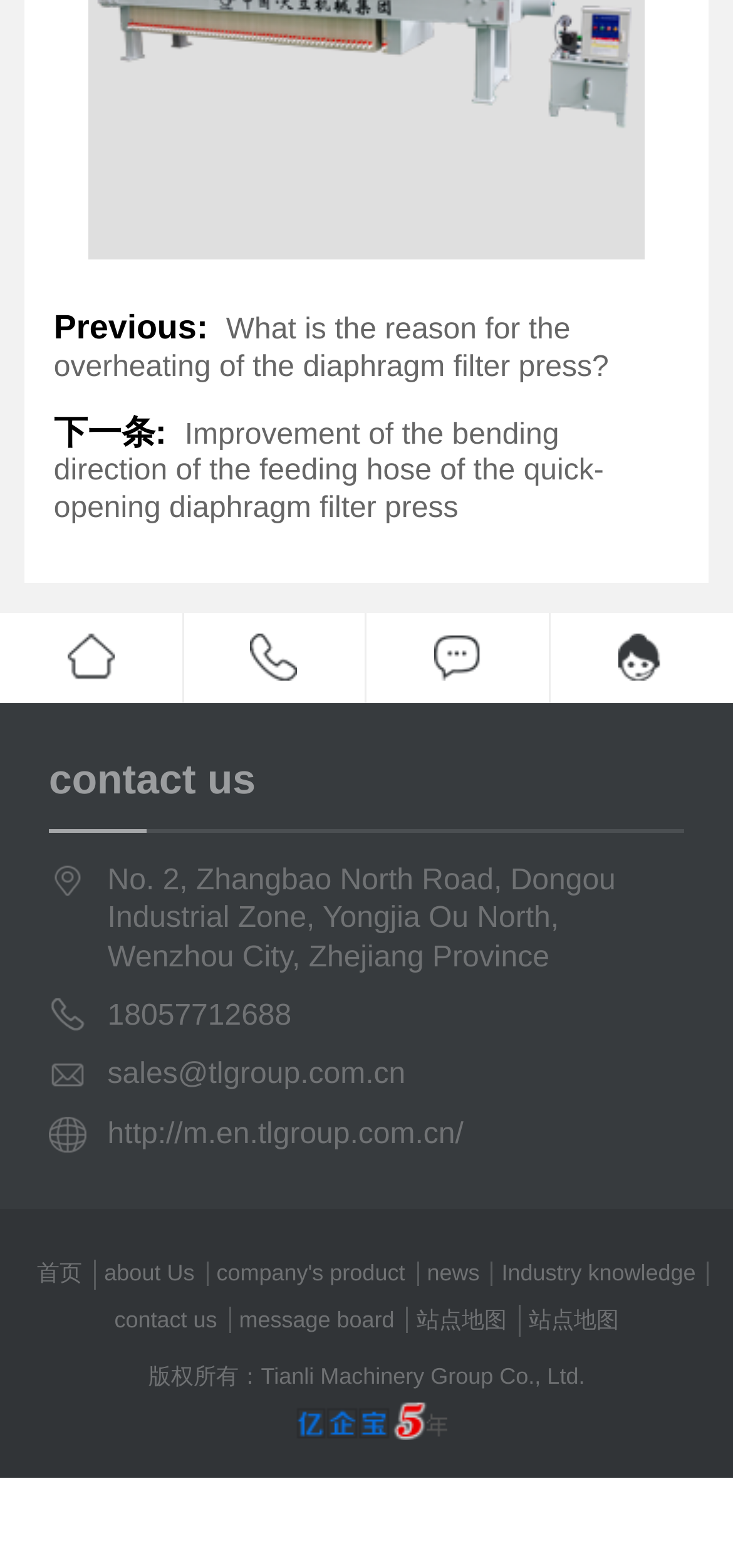What is the copyright information of the website?
Please answer the question with a detailed and comprehensive explanation.

I found the copyright information of the website by looking at the footer section, where it is explicitly stated as '版权所有：Tianli Machinery Group Co., Ltd.'.